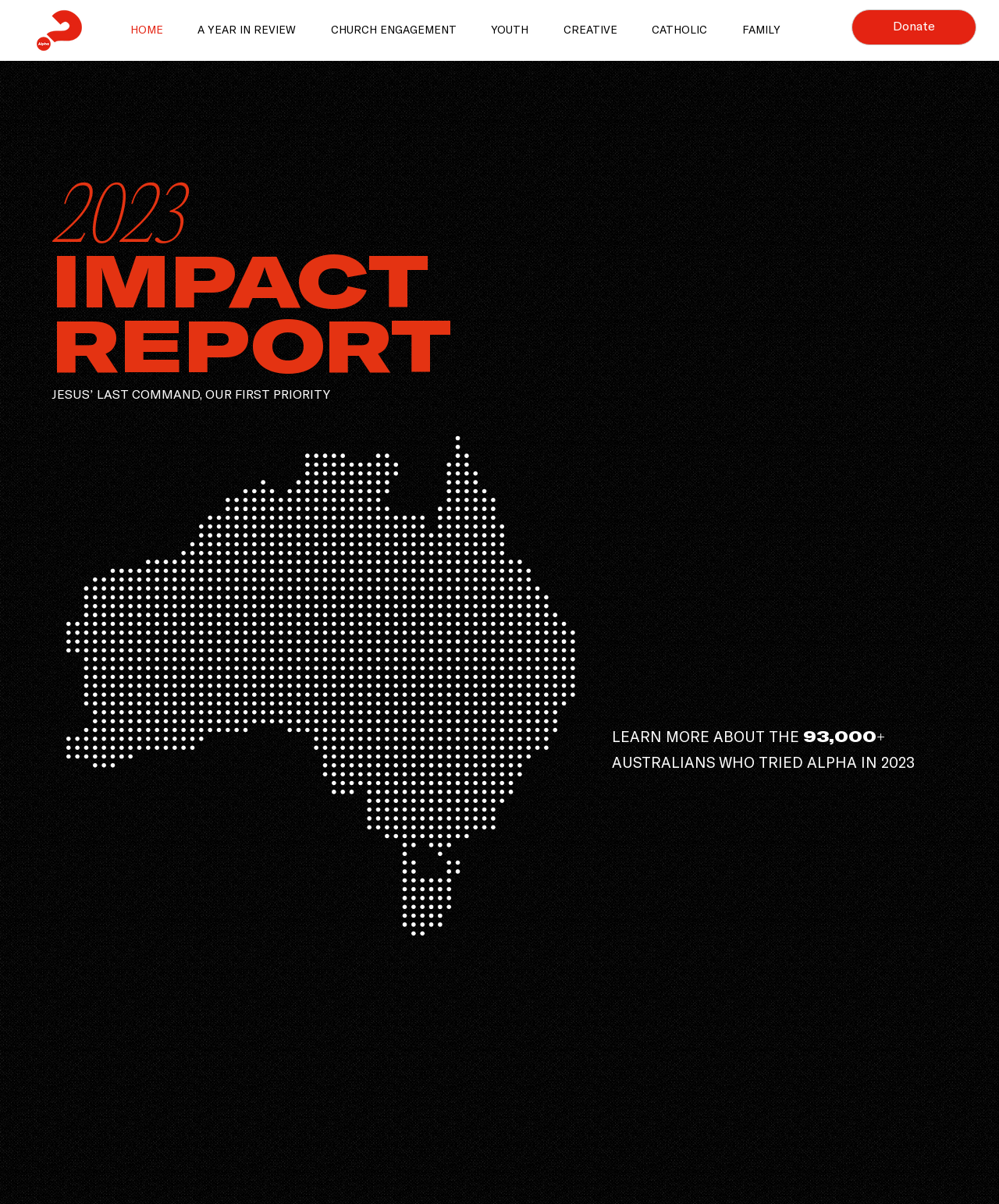Give a detailed account of the webpage.

The webpage is titled "HOME | IMPACT REPORT 2023" and appears to be a report or summary of an organization's impact in 2023. At the top of the page, there is a navigation menu with 7 links: "HOME", "A YEAR IN REVIEW", "CHURCH ENGAGEMENT", "YOUTH", "CREATIVE", "CATHOLIC", and "FAMILY". These links are positioned horizontally across the top of the page, with "HOME" on the left and "FAMILY" on the right.

Below the navigation menu, there is a prominent section with three headings: "2023", "IMPACT", and "REPORT", which are stacked vertically and centered on the page. 

To the right of the headings, there is a call-to-action link "Donate" positioned near the top-right corner of the page. 

The main content of the page appears to be a summary of the organization's impact, with a bold statement "JESUS’ LAST COMMAND, OUR FIRST PRIORITY" positioned below the headings. 

Below this statement, there is a section with several lines of text, including "LEARN MORE ABOUT THE", a number "93,000", a plus sign "+", and the phrase "AUSTRALIANS WHO TRIED ALPHA IN 2023". This section appears to be highlighting a key statistic or achievement of the organization.